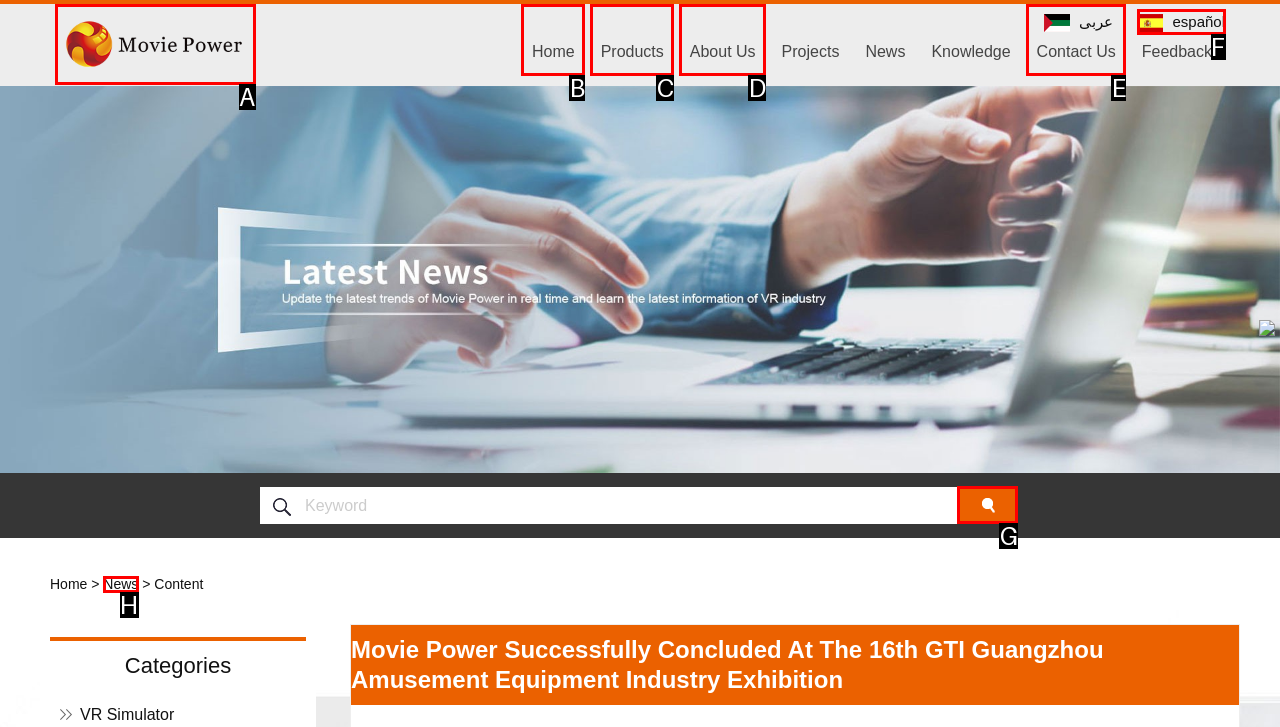Identify the letter of the UI element you need to select to accomplish the task: search for something.
Respond with the option's letter from the given choices directly.

G